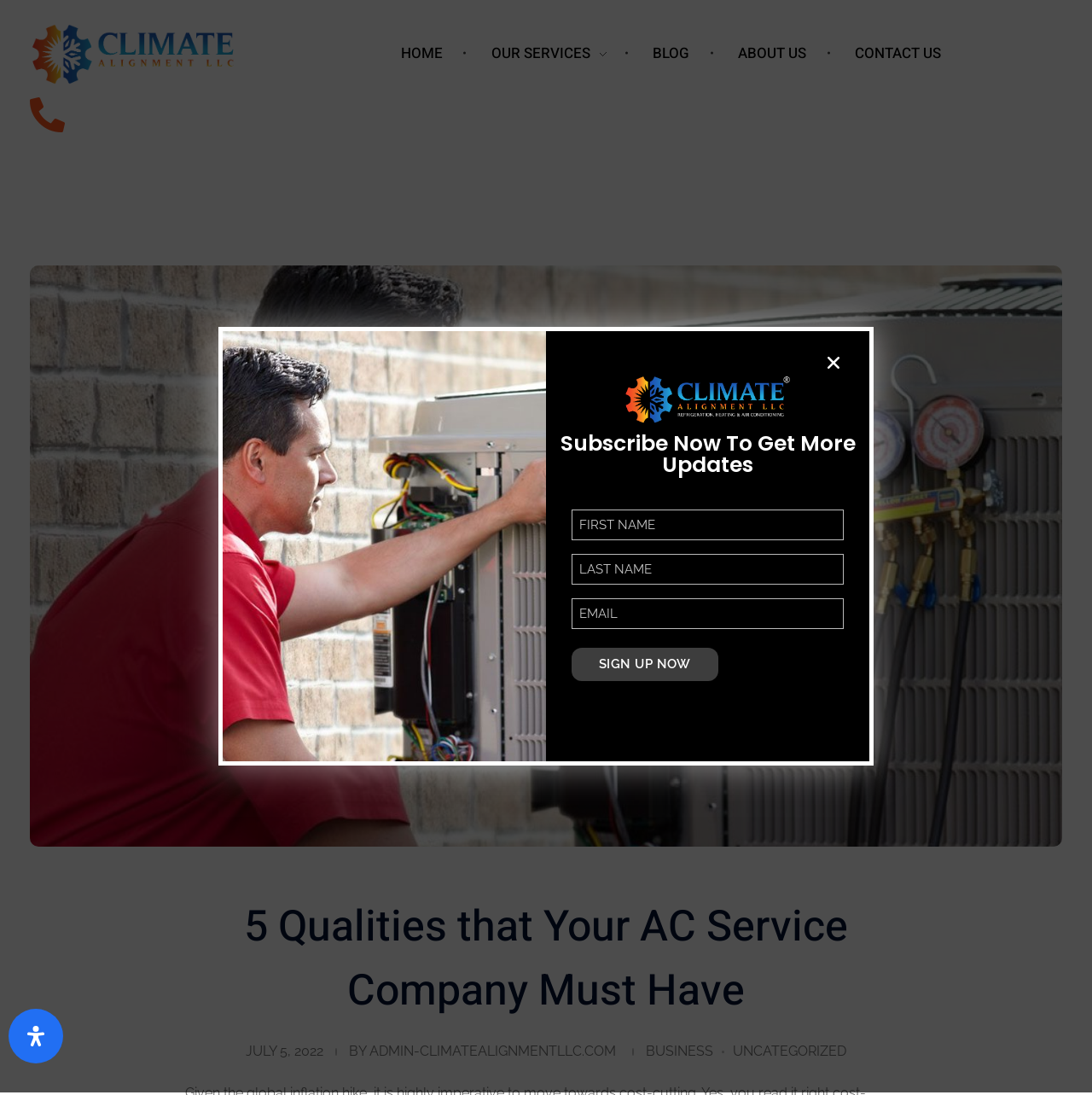How many navigation links are there?
Make sure to answer the question with a detailed and comprehensive explanation.

There are five navigation links at the top of the webpage, namely 'HOME', 'OUR SERVICES', 'BLOG', 'ABOUT US', and 'CONTACT US'.